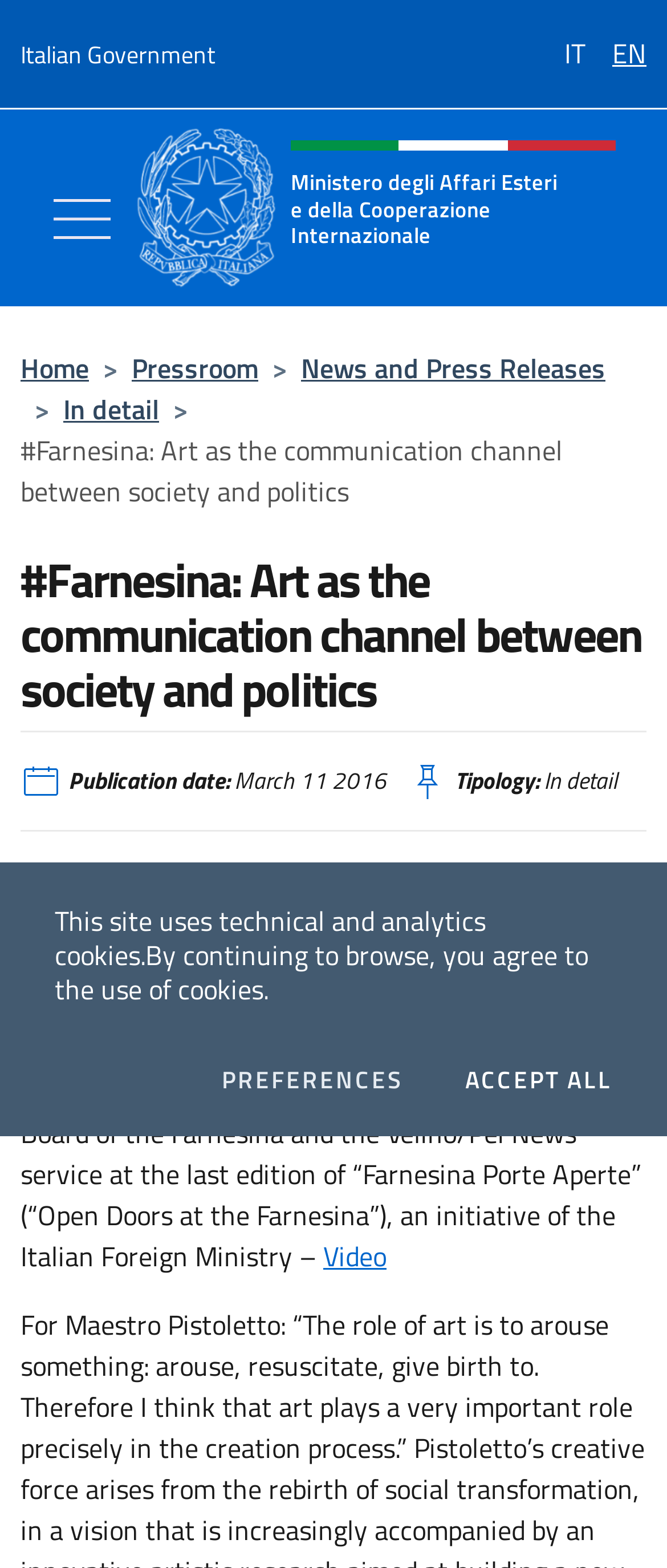Pinpoint the bounding box coordinates of the clickable element to carry out the following instruction: "Switch to English."

[0.918, 0.0, 0.969, 0.051]